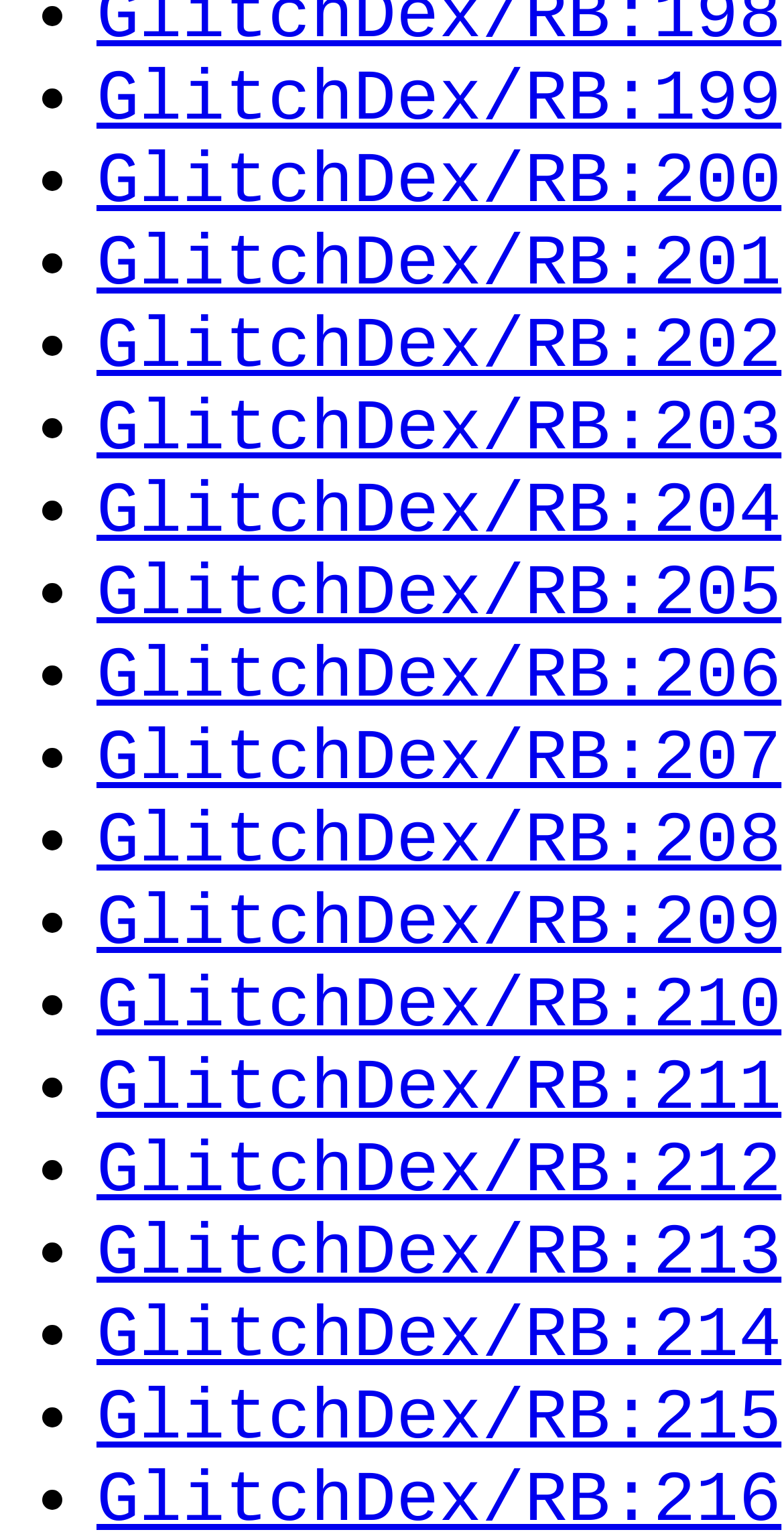Please respond in a single word or phrase: 
What is the common prefix of all link texts?

GlitchDex/RB: